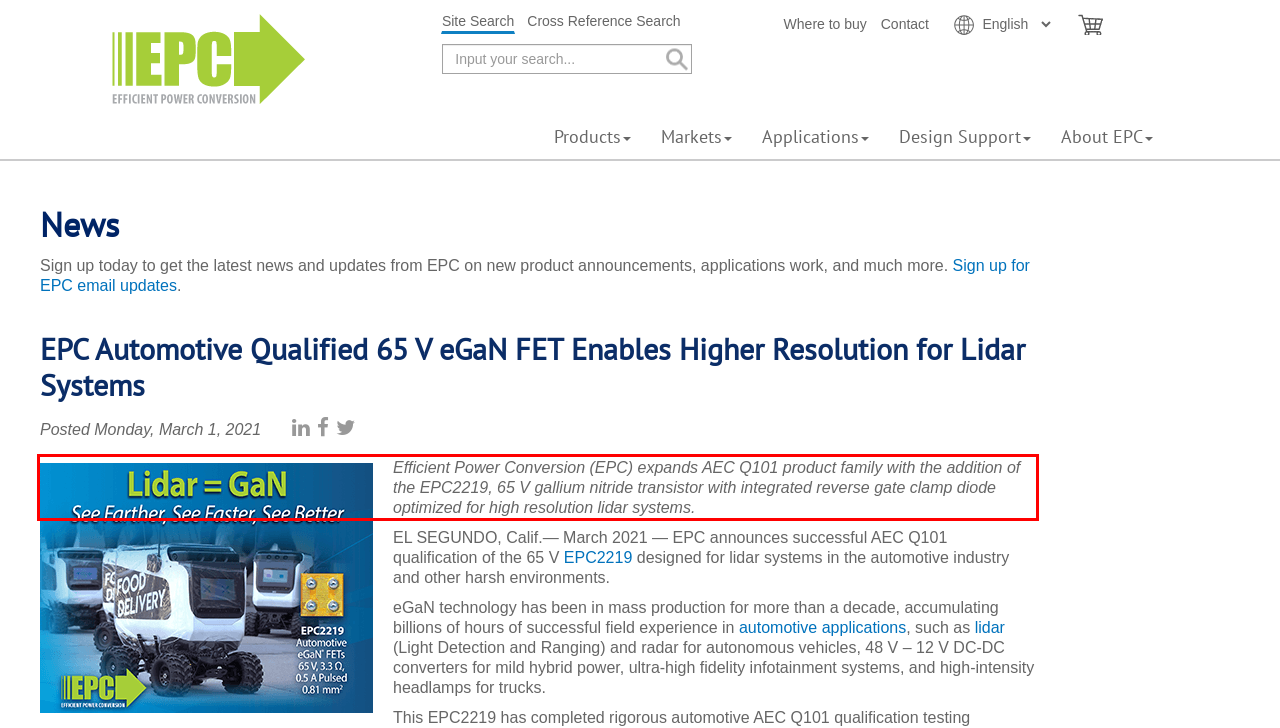The screenshot provided shows a webpage with a red bounding box. Apply OCR to the text within this red bounding box and provide the extracted content.

Efficient Power Conversion (EPC) expands AEC Q101 product family with the addition of the EPC2219, 65 V gallium nitride transistor with integrated reverse gate clamp diode optimized for high resolution lidar systems.